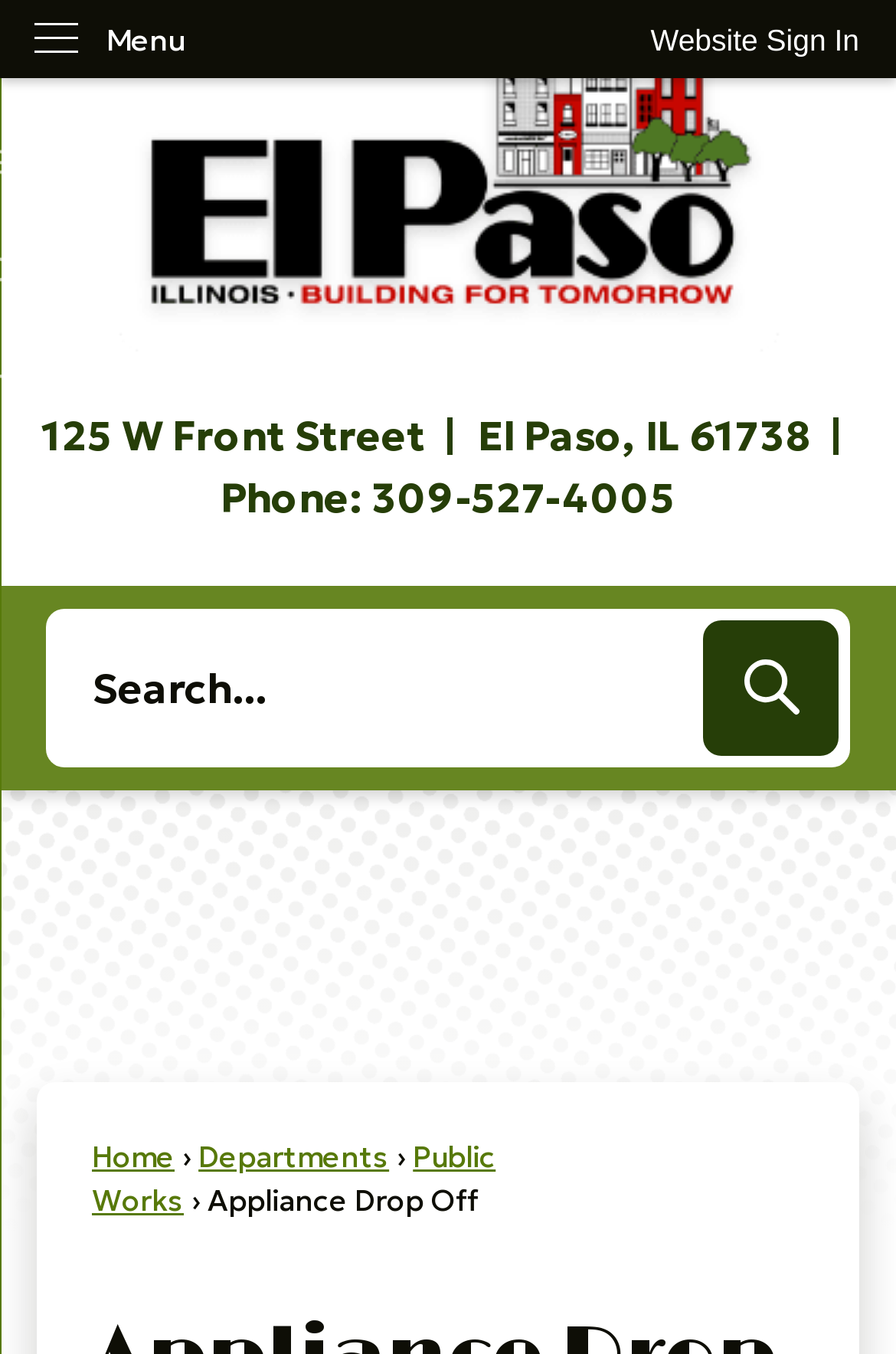Can you pinpoint the bounding box coordinates for the clickable element required for this instruction: "Skip to main content"? The coordinates should be four float numbers between 0 and 1, i.e., [left, top, right, bottom].

[0.0, 0.0, 0.046, 0.031]